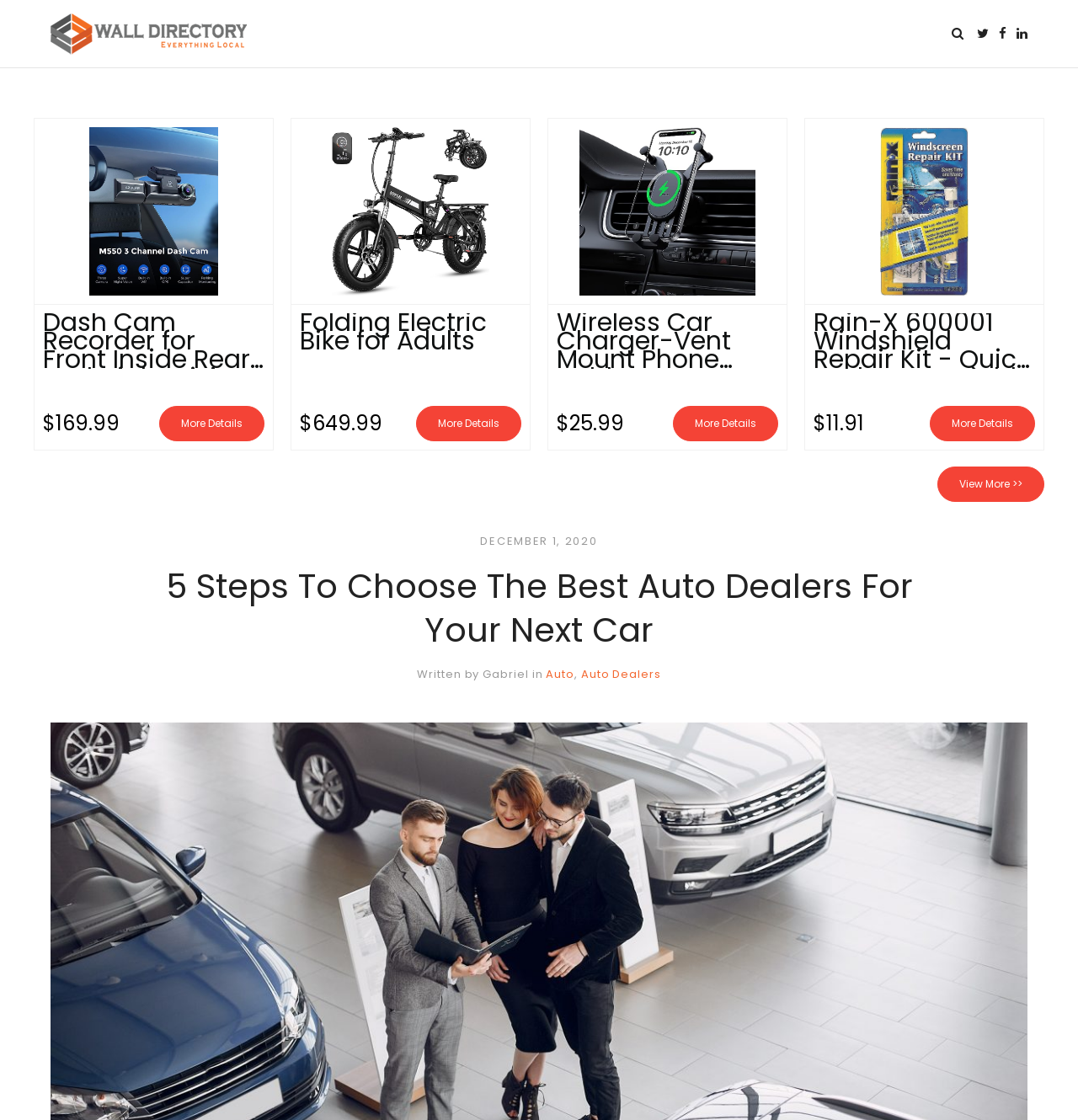What is the logo of the website?
Examine the image closely and answer the question with as much detail as possible.

The logo of the website is located at the top left corner of the webpage, and it is an image with a link to the website's homepage.